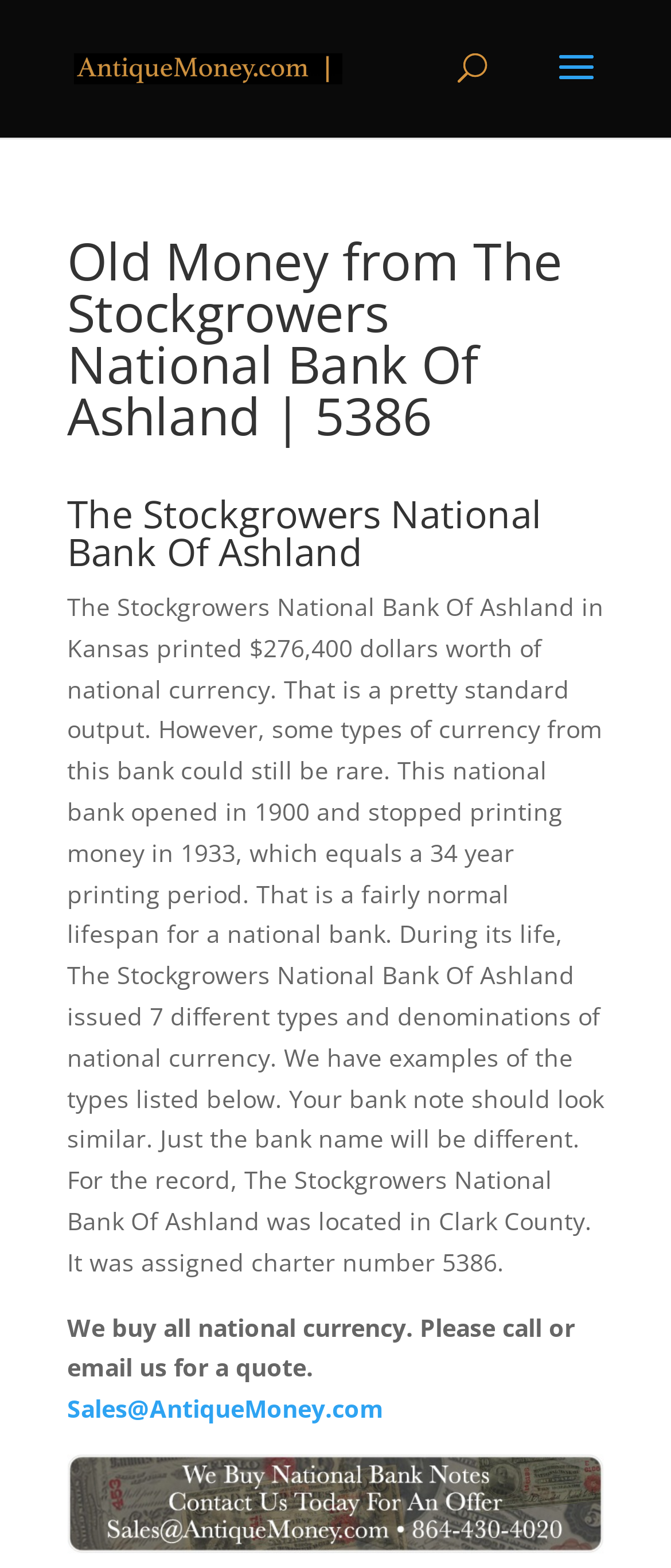Generate the text content of the main heading of the webpage.

Old Money from The Stockgrowers National Bank Of Ashland | 5386